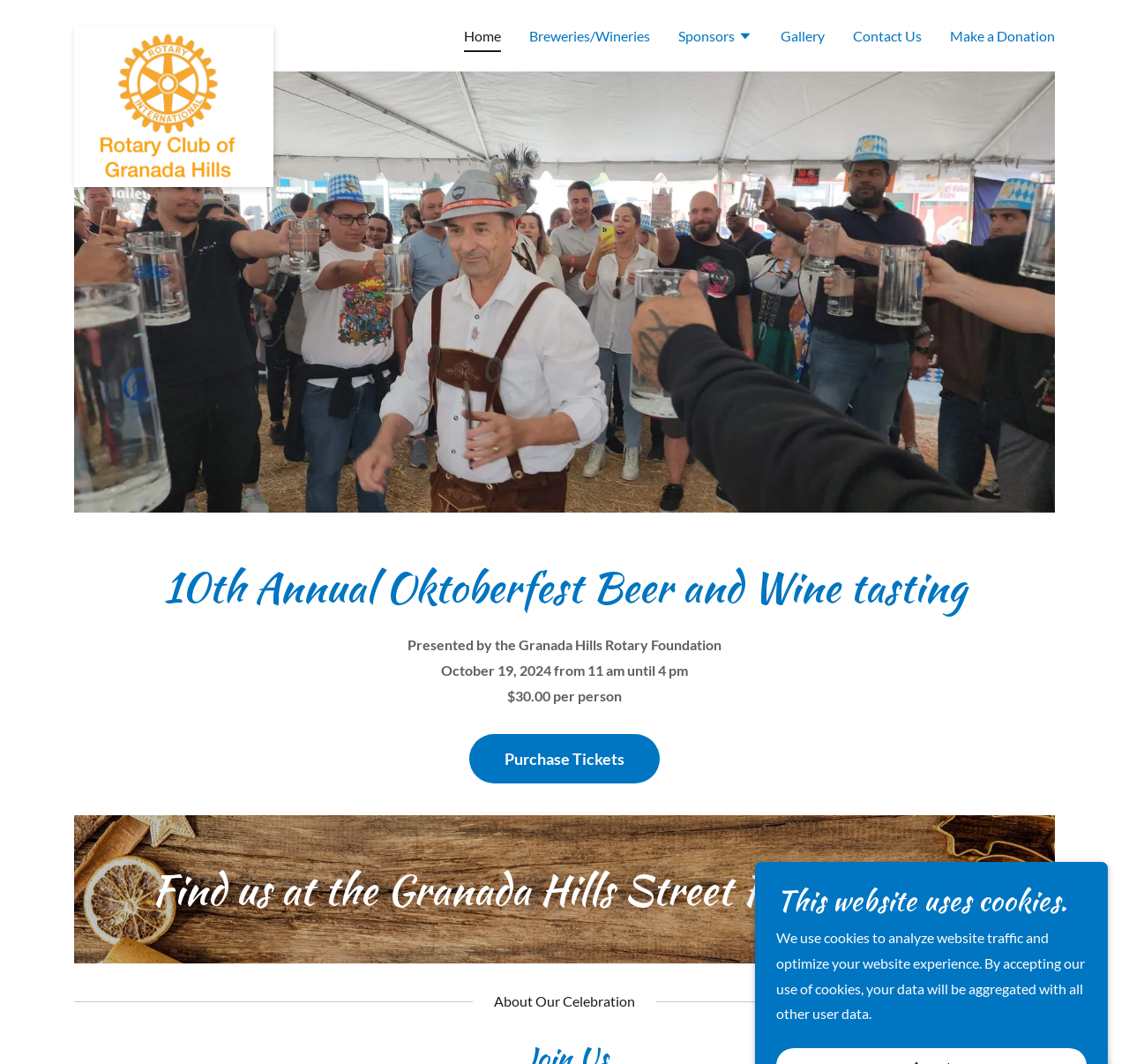Please locate the bounding box coordinates of the element that should be clicked to complete the given instruction: "Click on Oktoberfest and Wine".

[0.066, 0.024, 0.242, 0.037]